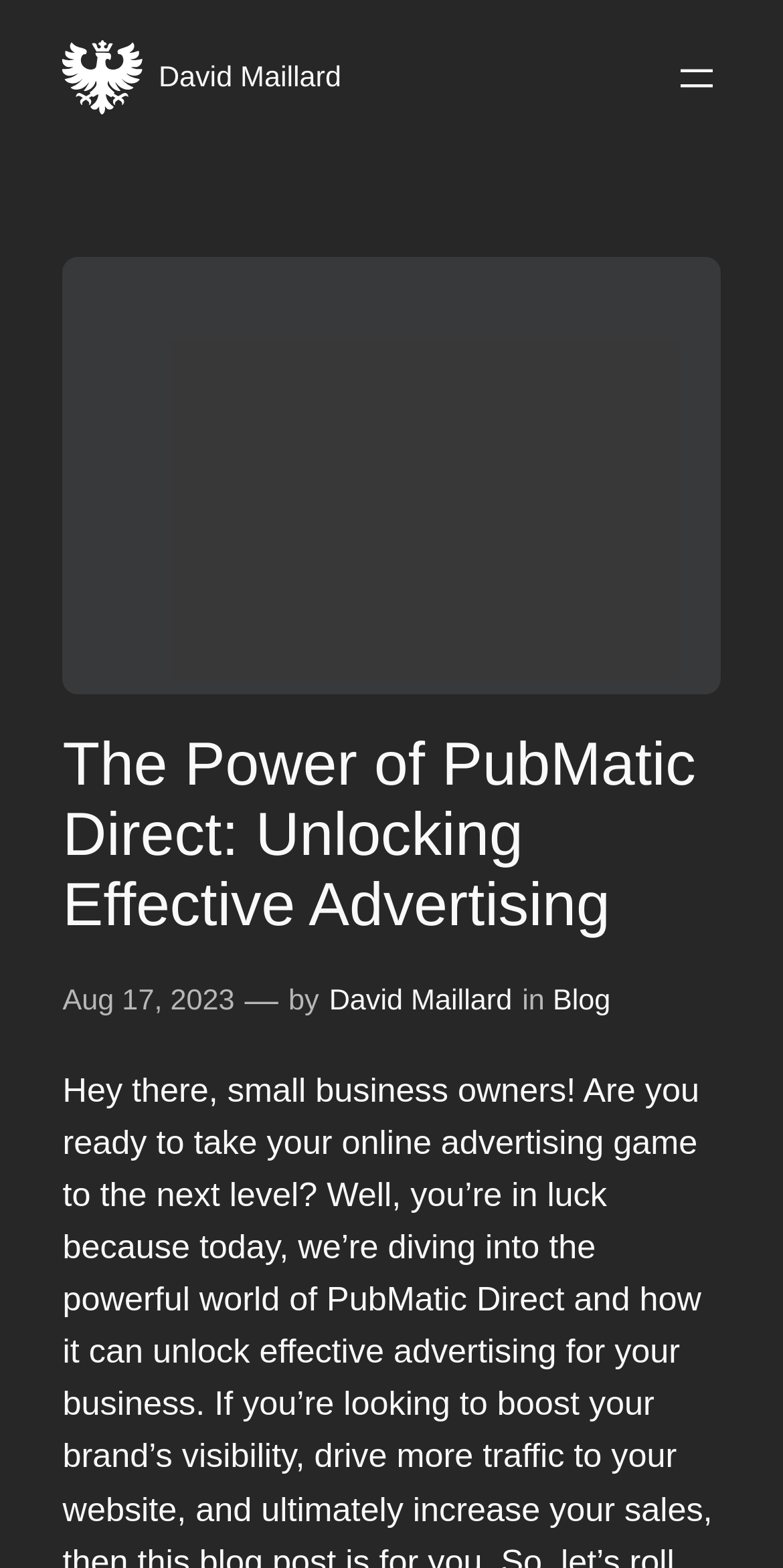Determine the bounding box coordinates in the format (top-left x, top-left y, bottom-right x, bottom-right y). Ensure all values are floating point numbers between 0 and 1. Identify the bounding box of the UI element described by: Aug 17, 2023

[0.08, 0.628, 0.3, 0.648]